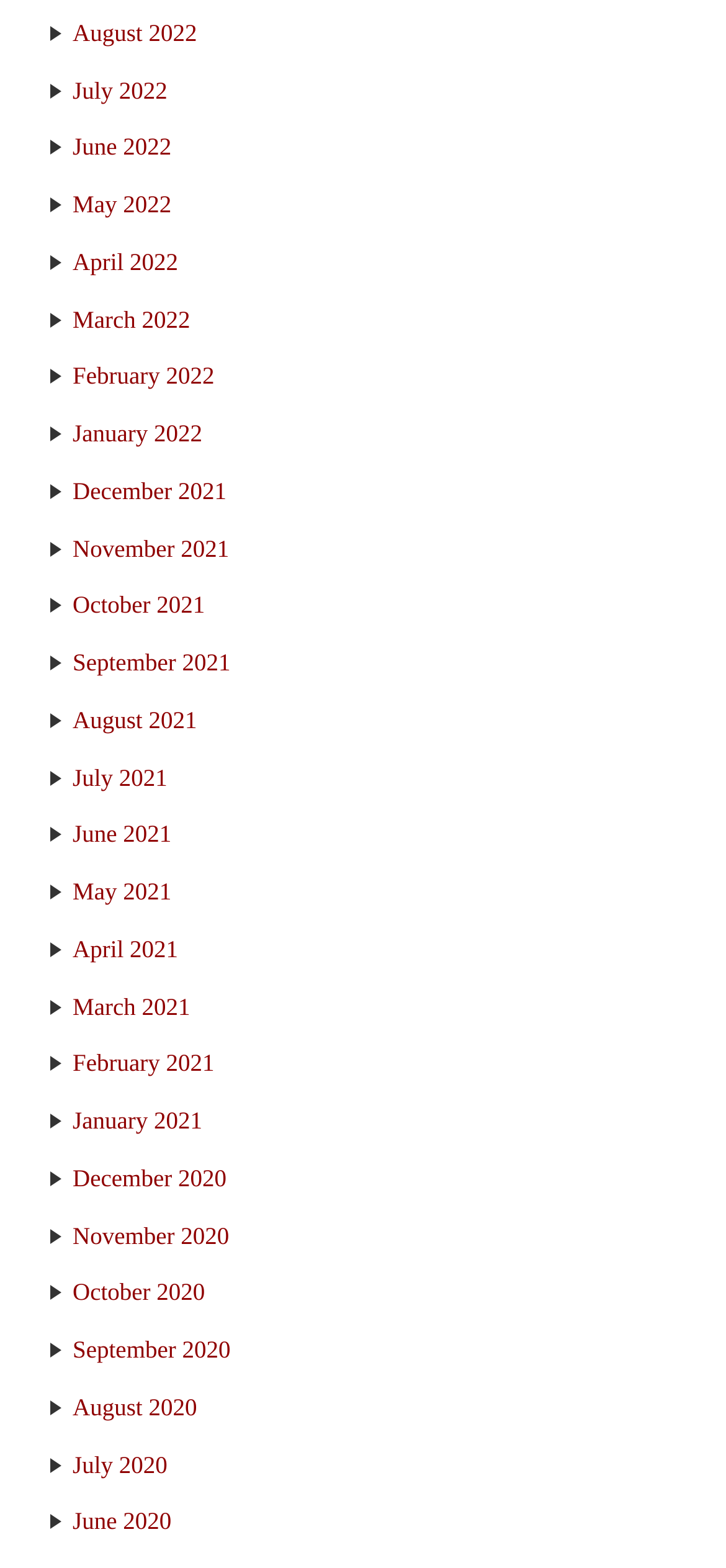Determine the bounding box for the UI element as described: "March 2022". The coordinates should be represented as four float numbers between 0 and 1, formatted as [left, top, right, bottom].

[0.1, 0.194, 0.262, 0.212]